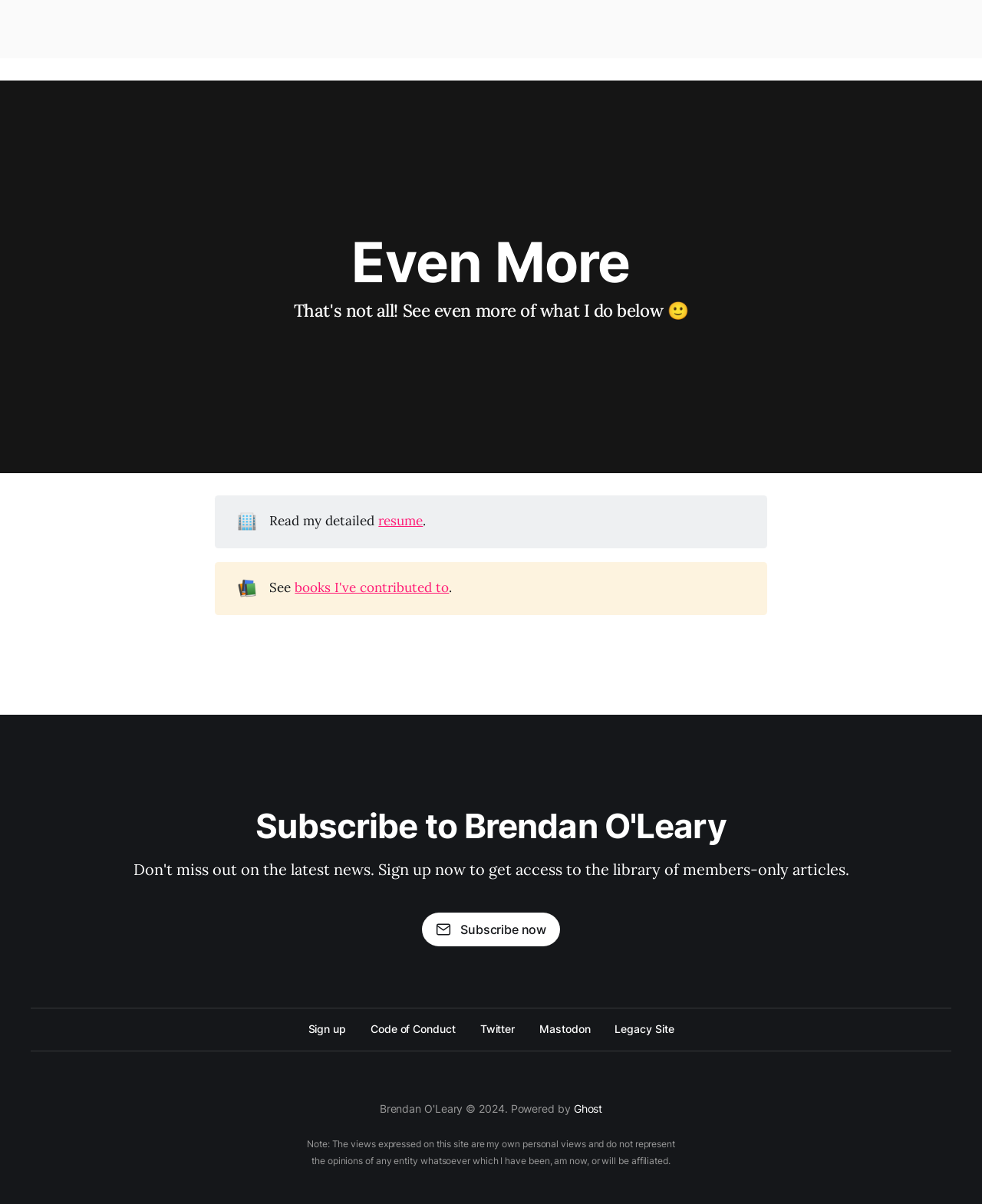Please answer the following question using a single word or phrase: 
What social media platforms can be used to connect with the author?

Twitter, Mastodon